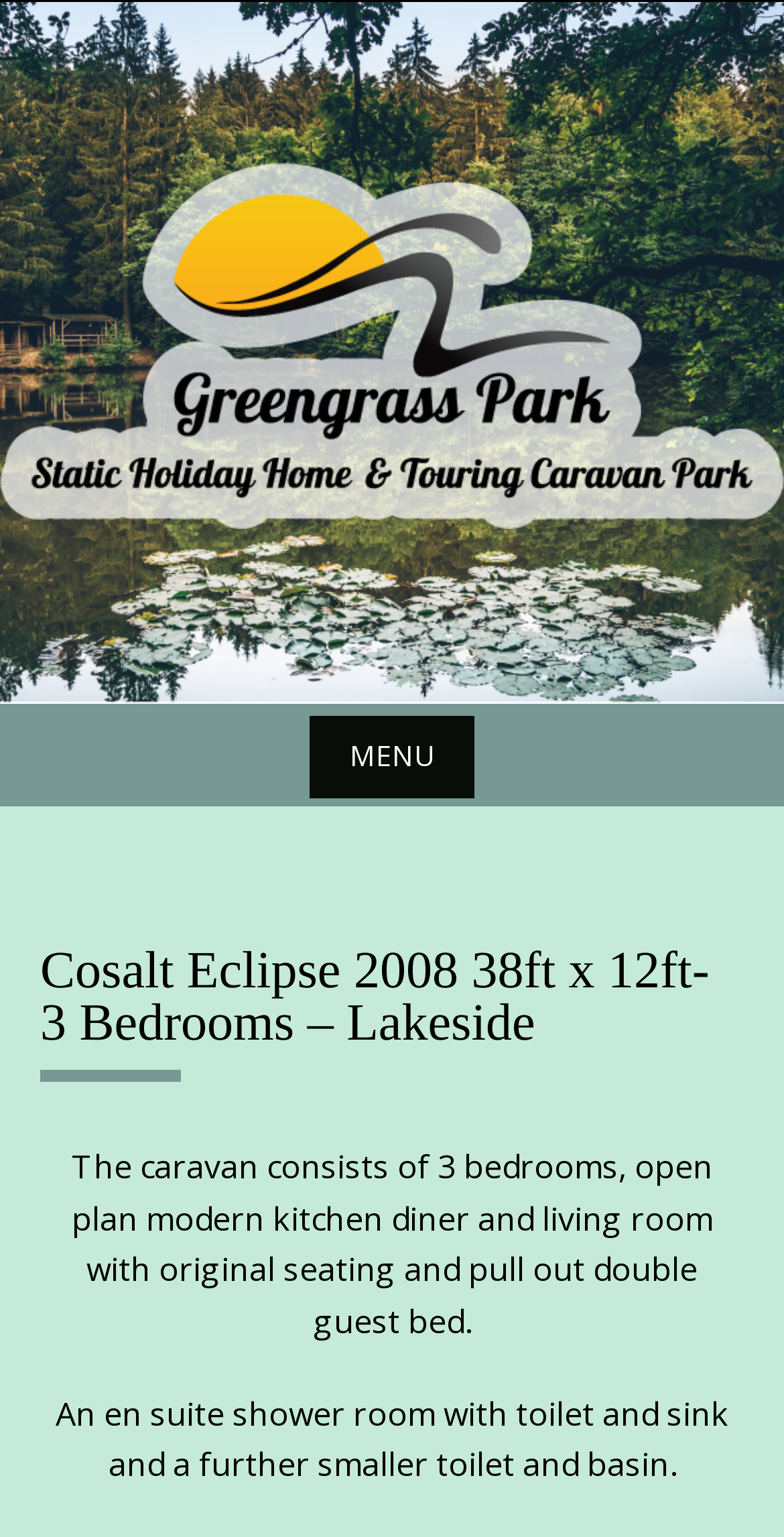Identify the bounding box coordinates for the UI element described by the following text: "Menu". Provide the coordinates as four float numbers between 0 and 1, in the format [left, top, right, bottom].

[0.395, 0.466, 0.605, 0.519]